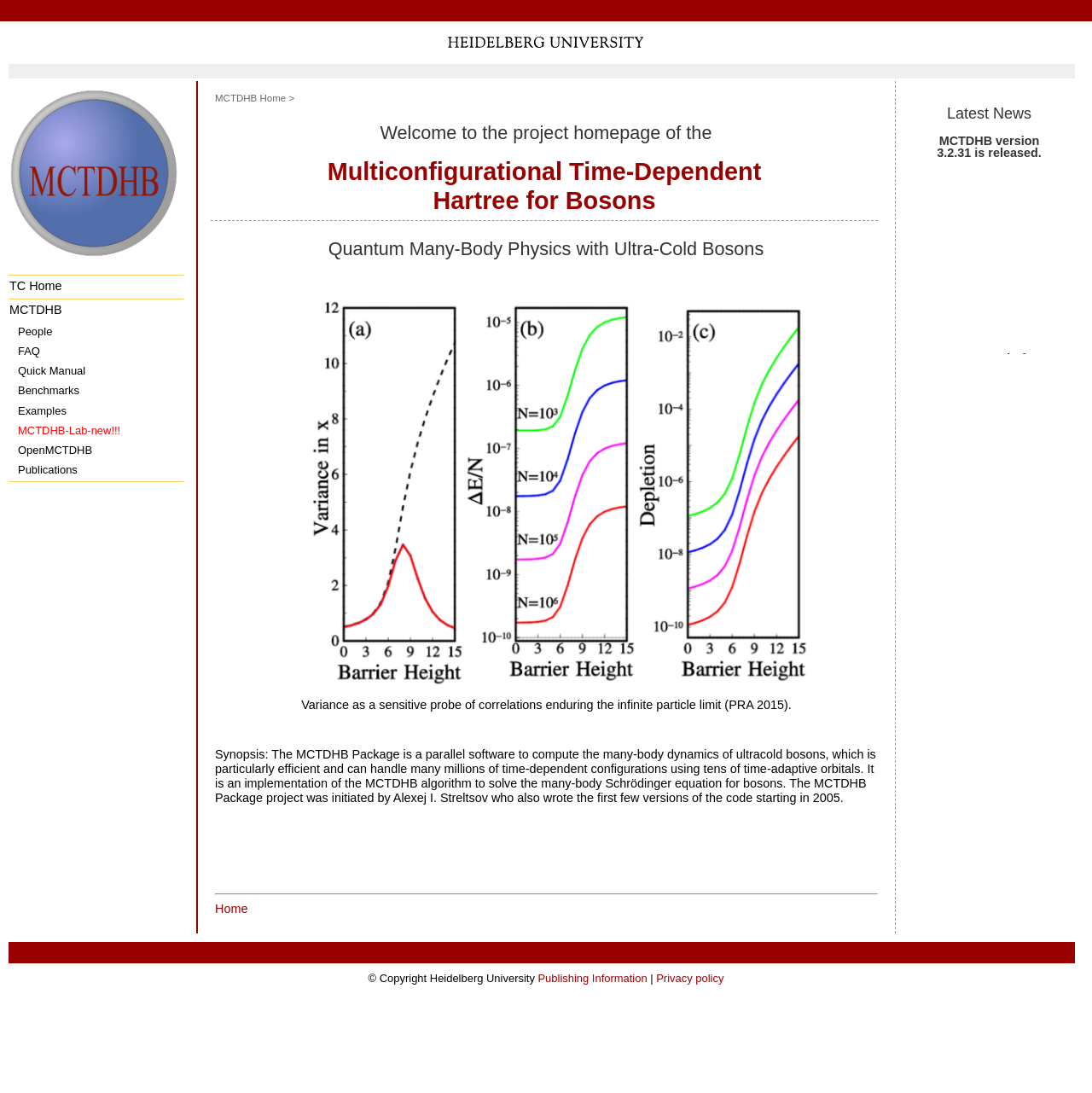Provide an in-depth description of the elements and layout of the webpage.

The webpage is about MCTDHB, a software package for computing the many-body dynamics of ultracold bosons. At the top left, there is a logo of MCTDHB, and next to it, there are several links, including "TC Home", "MCTDHB", "People", "FAQ", and others. Below these links, there is a section titled "Latest News" with three news articles. The first article announces the release of MCTDHB version 3.2.31, the second article promotes the availability of MCTDHB-Lab, and the third article is not explicitly stated.

On the right side of the page, there is a section that introduces the project, including a heading that reads "Welcome to the project homepage of the Multiconfigurational Time-Dependent Hartree for Bosons" and a subheading that explains the project's focus on quantum many-body physics with ultra-cold bosons. Below this introduction, there is an image showcasing MCTDHB, accompanied by a caption that describes a research publication.

Further down the page, there is a synopsis of the MCTDHB package, which explains its functionality and capabilities. The page also features a horizontal separator, followed by a link to the "Home" page and a footer section with copyright information, a link to publishing information, and a link to the privacy policy.